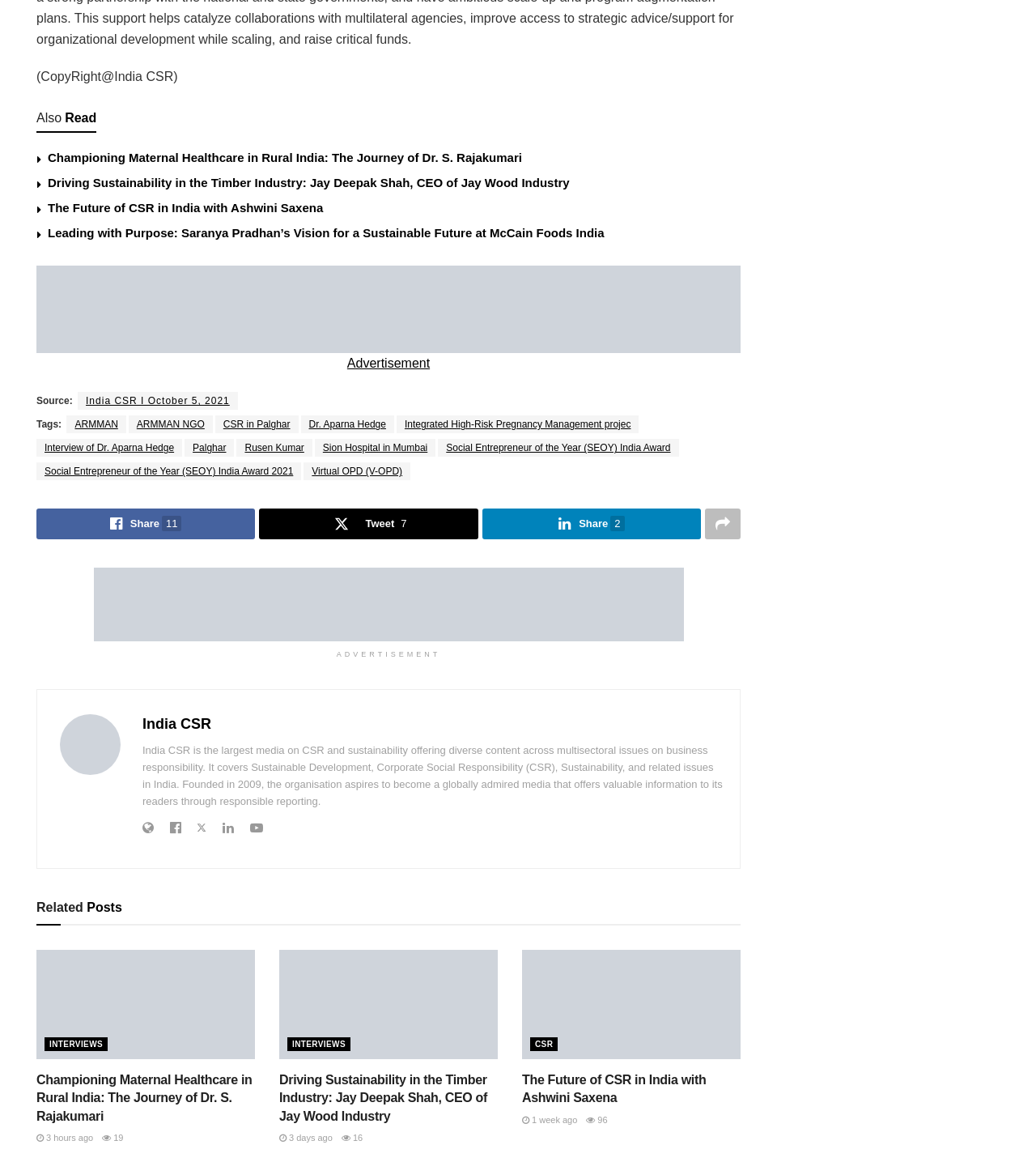Please locate the bounding box coordinates of the element that should be clicked to achieve the given instruction: "Click on the 'AlsoRead' heading".

[0.035, 0.089, 0.093, 0.114]